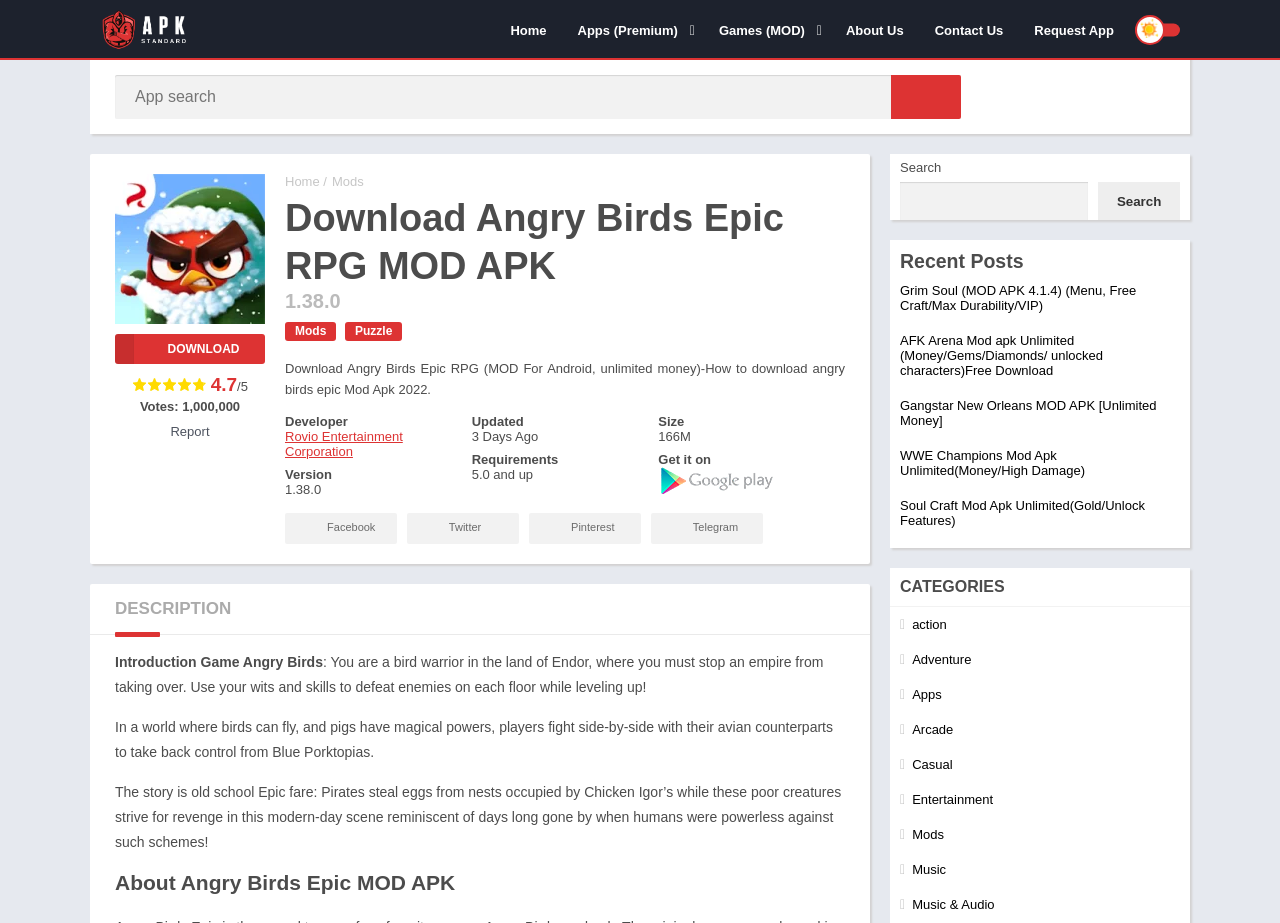Identify the bounding box coordinates of the region I need to click to complete this instruction: "Check recent posts".

[0.703, 0.271, 0.922, 0.296]